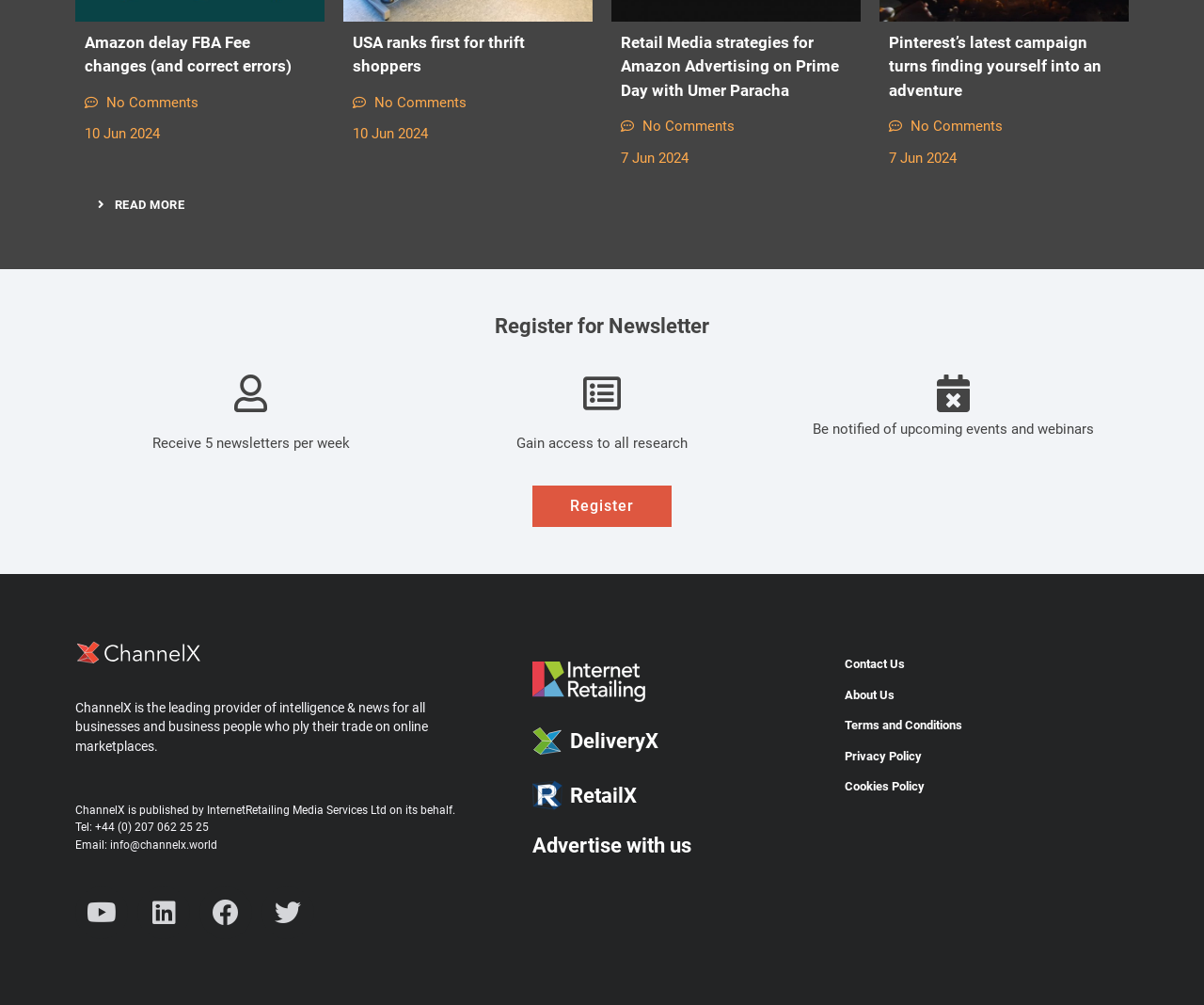Find the bounding box coordinates of the element to click in order to complete this instruction: "Learn more about Retail Media strategies for Amazon Advertising on Prime Day". The bounding box coordinates must be four float numbers between 0 and 1, denoted as [left, top, right, bottom].

[0.516, 0.031, 0.707, 0.102]